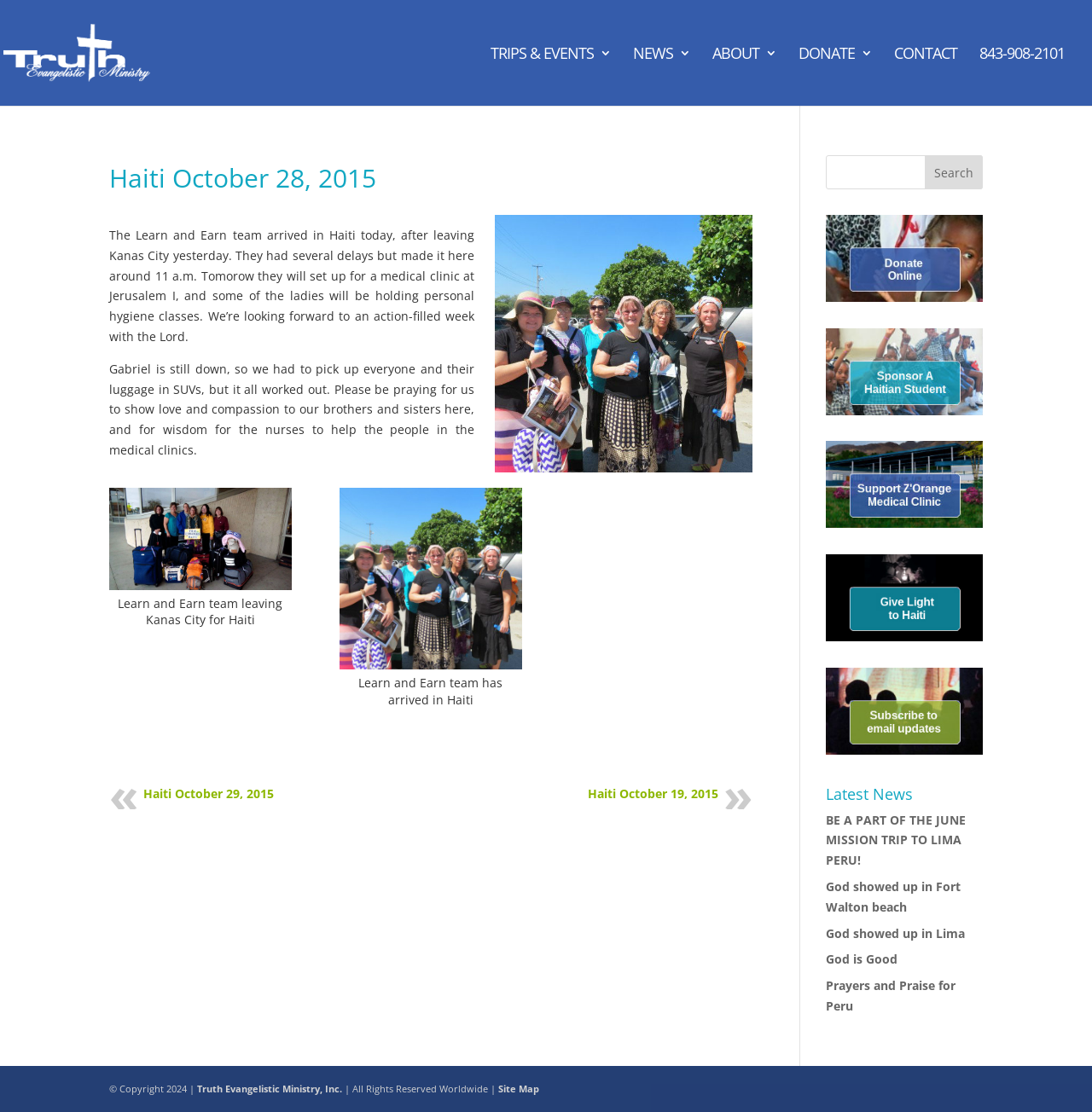Respond with a single word or phrase:
What is the function of the search bar?

To search the website